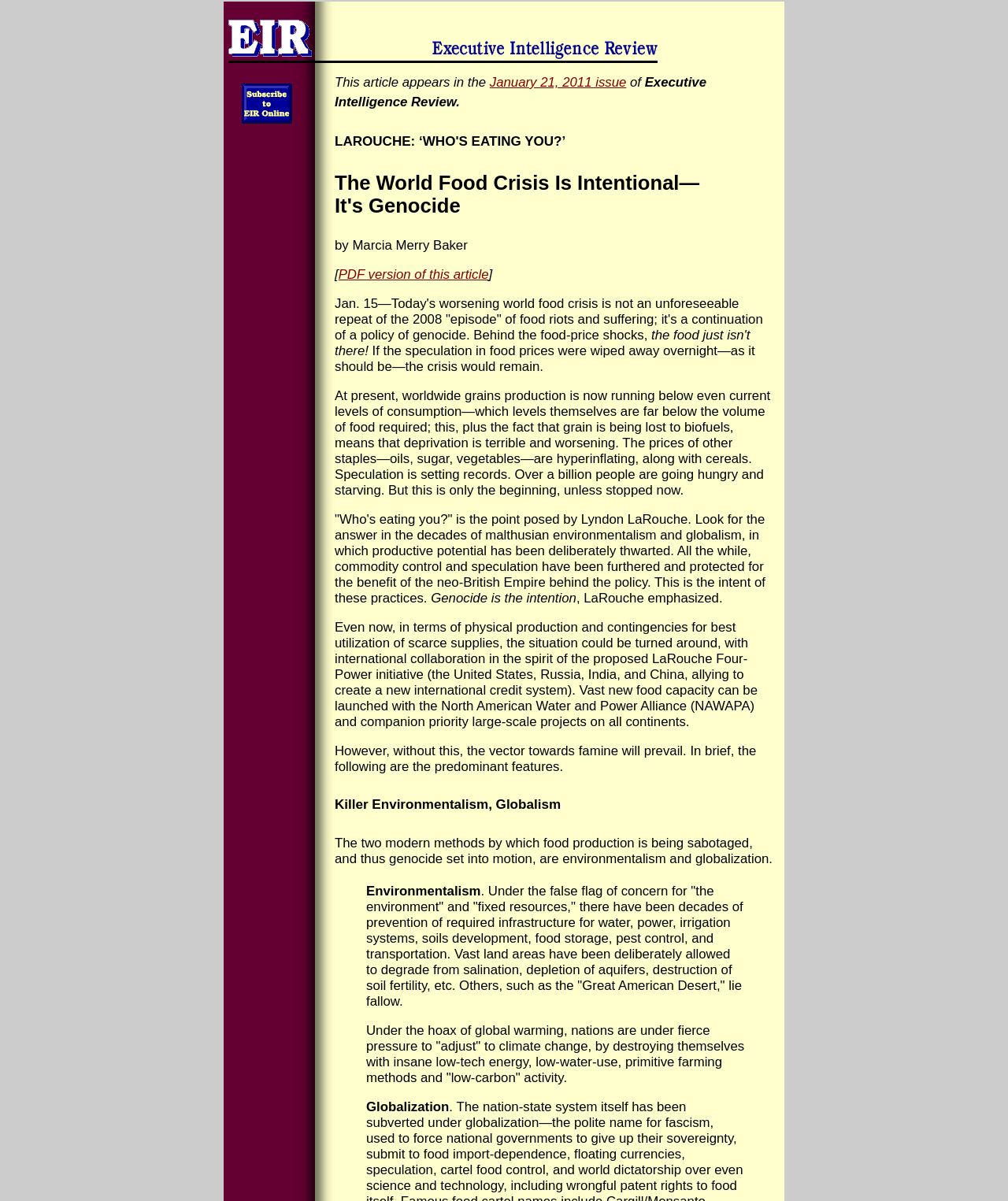Please answer the following question using a single word or phrase: 
What are the two modern methods of sabotaging food production?

Environmentalism and Globalism